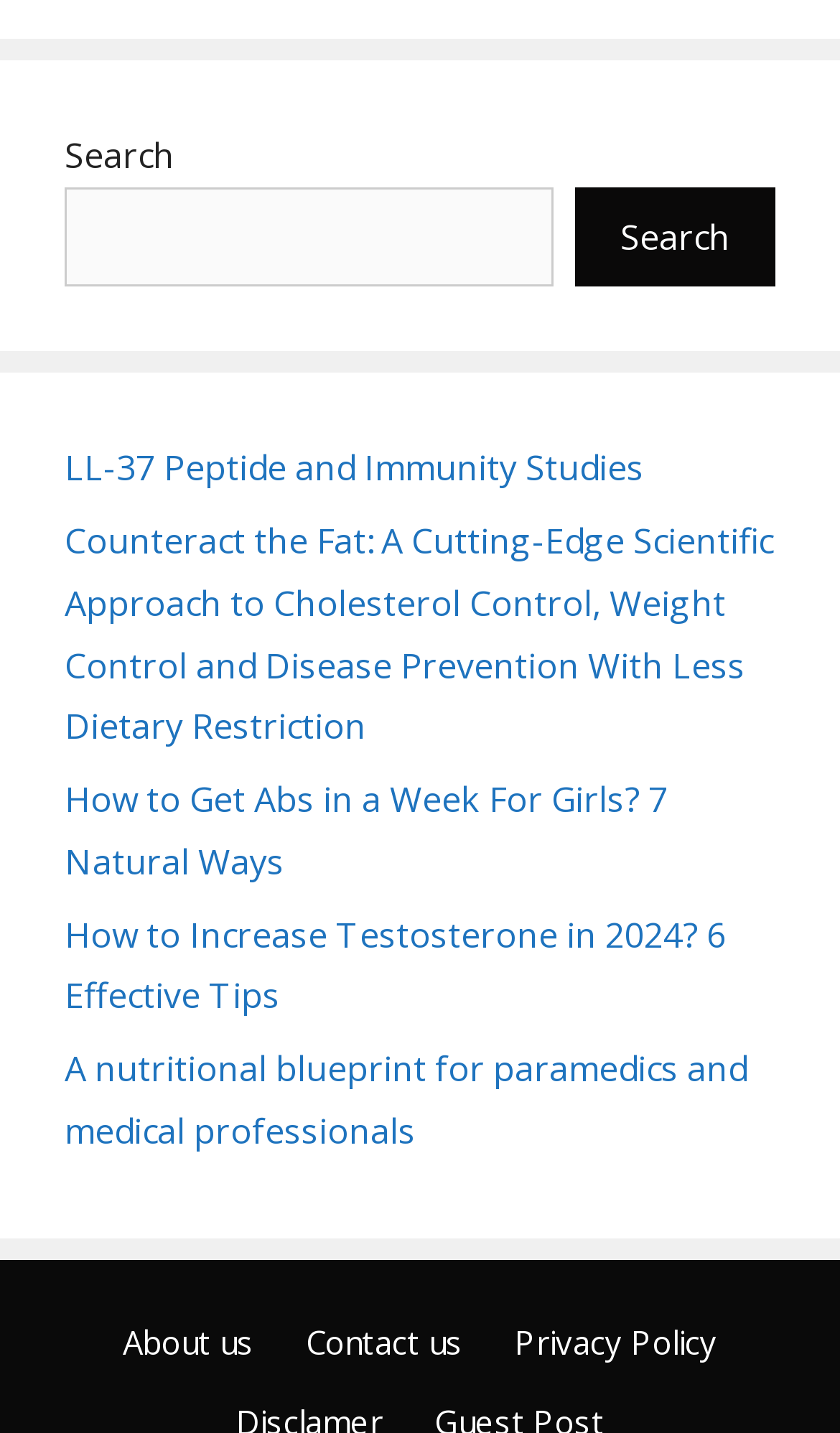Can you give a detailed response to the following question using the information from the image? What is the topic of the first link?

The first link in the main content area has the text 'LL-37 Peptide and Immunity Studies', which suggests that the topic of this link is related to peptide and immunity studies.